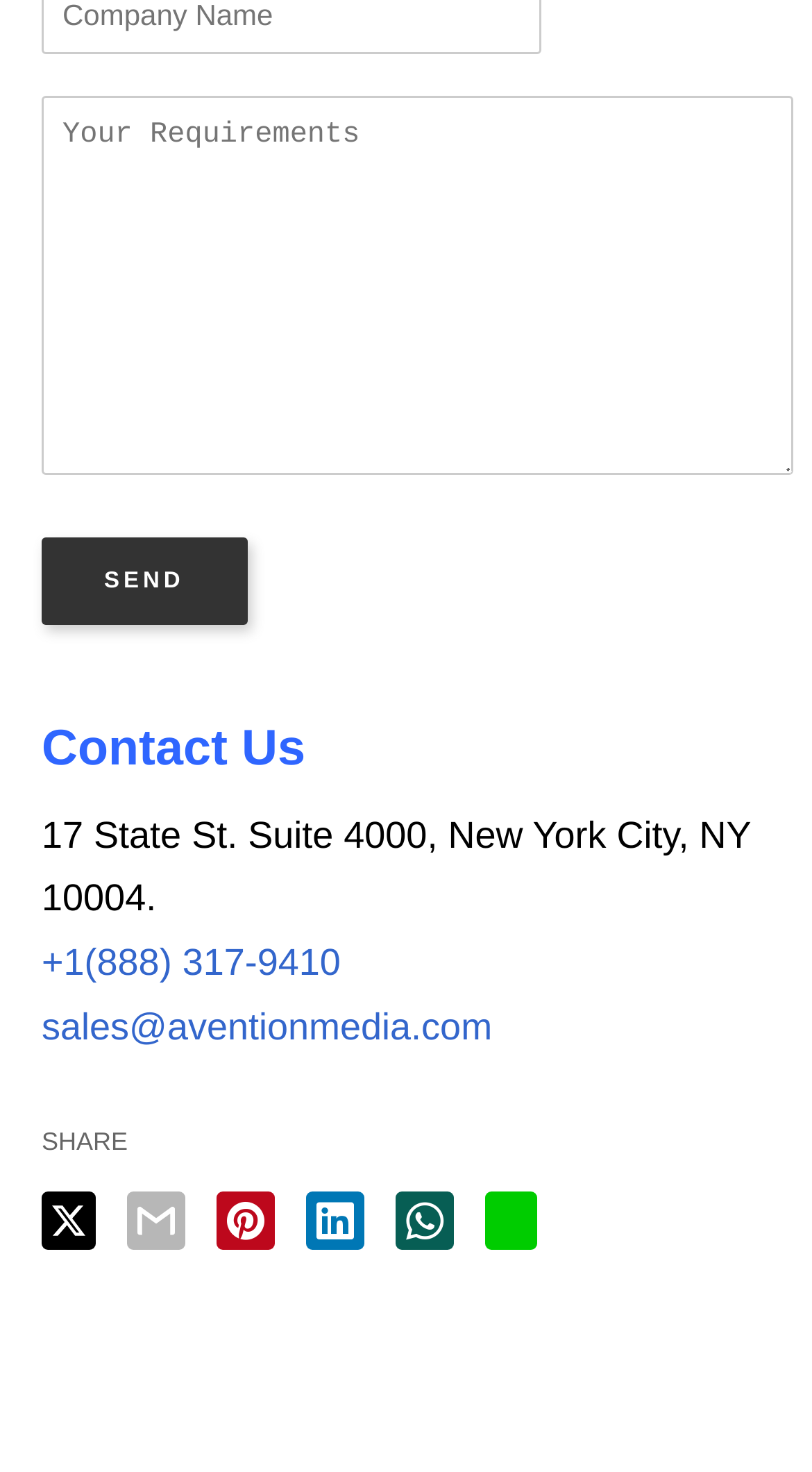Answer succinctly with a single word or phrase:
What is the address of the company?

17 State St. Suite 4000, New York City, NY 10004.